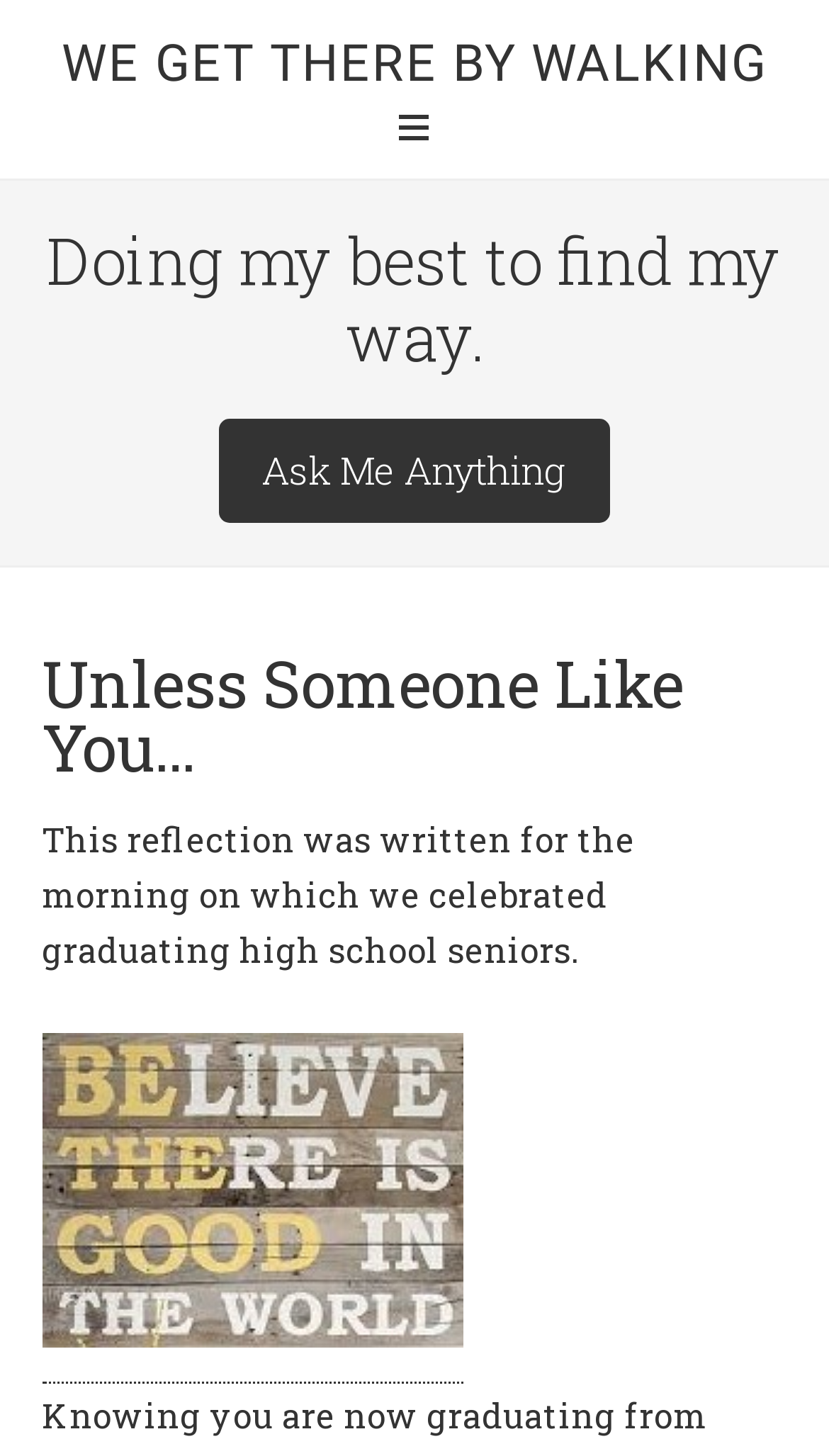What is the author's goal?
Please give a detailed answer to the question using the information shown in the image.

I found the answer by reading the StaticText element 'Doing my best to find my way.' which suggests that the author's goal is to find their way.